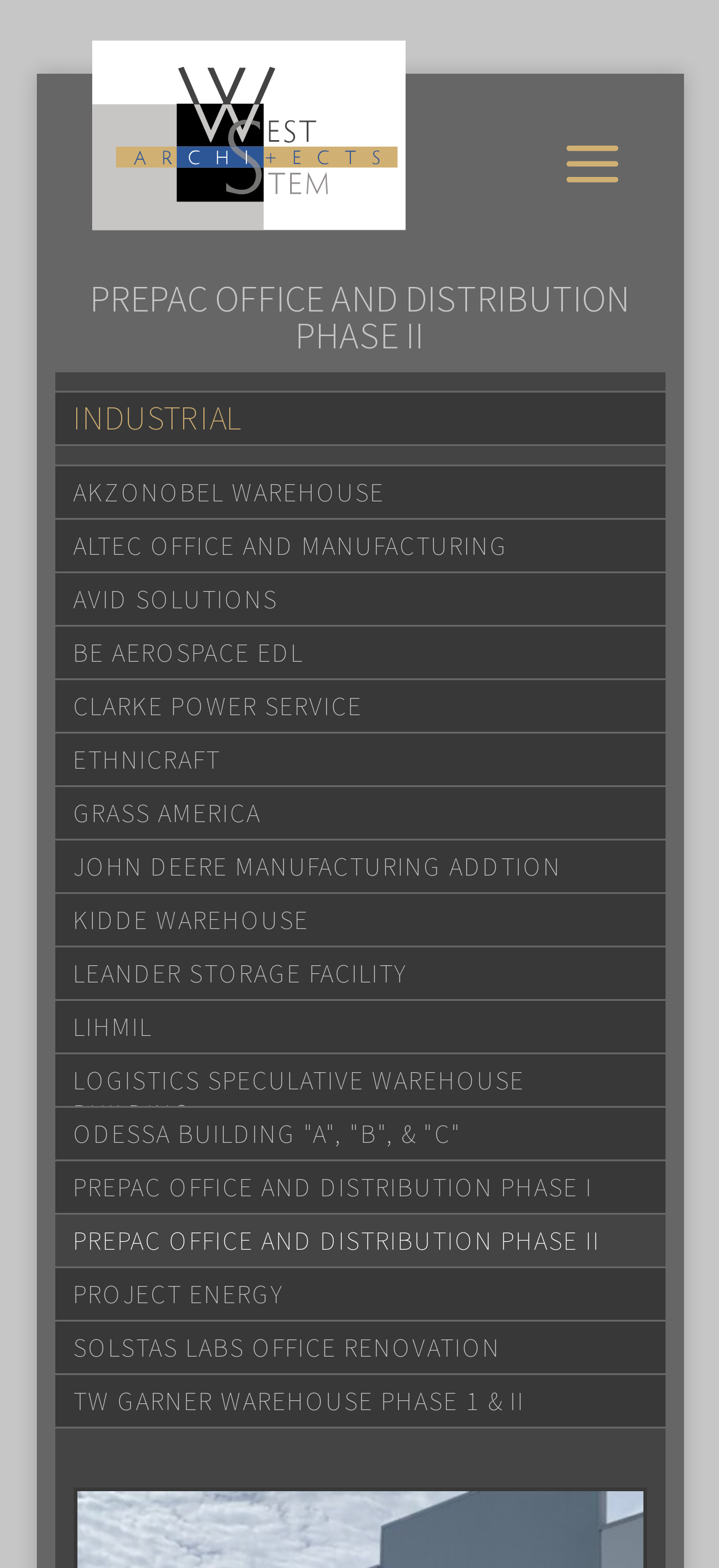Identify the bounding box coordinates of the region that needs to be clicked to carry out this instruction: "go to Fun Times". Provide these coordinates as four float numbers ranging from 0 to 1, i.e., [left, top, right, bottom].

None